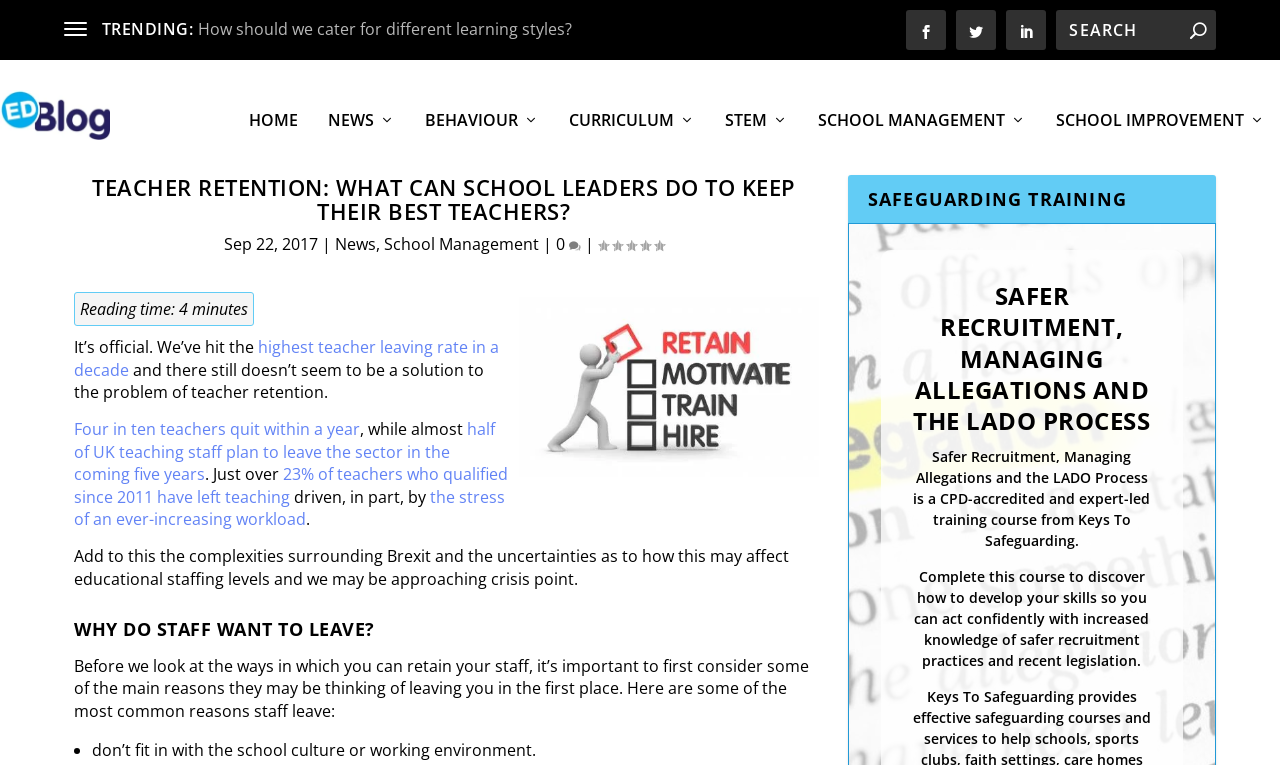Pinpoint the bounding box coordinates for the area that should be clicked to perform the following instruction: "Learn about safer recruitment training".

[0.714, 0.378, 0.899, 0.584]